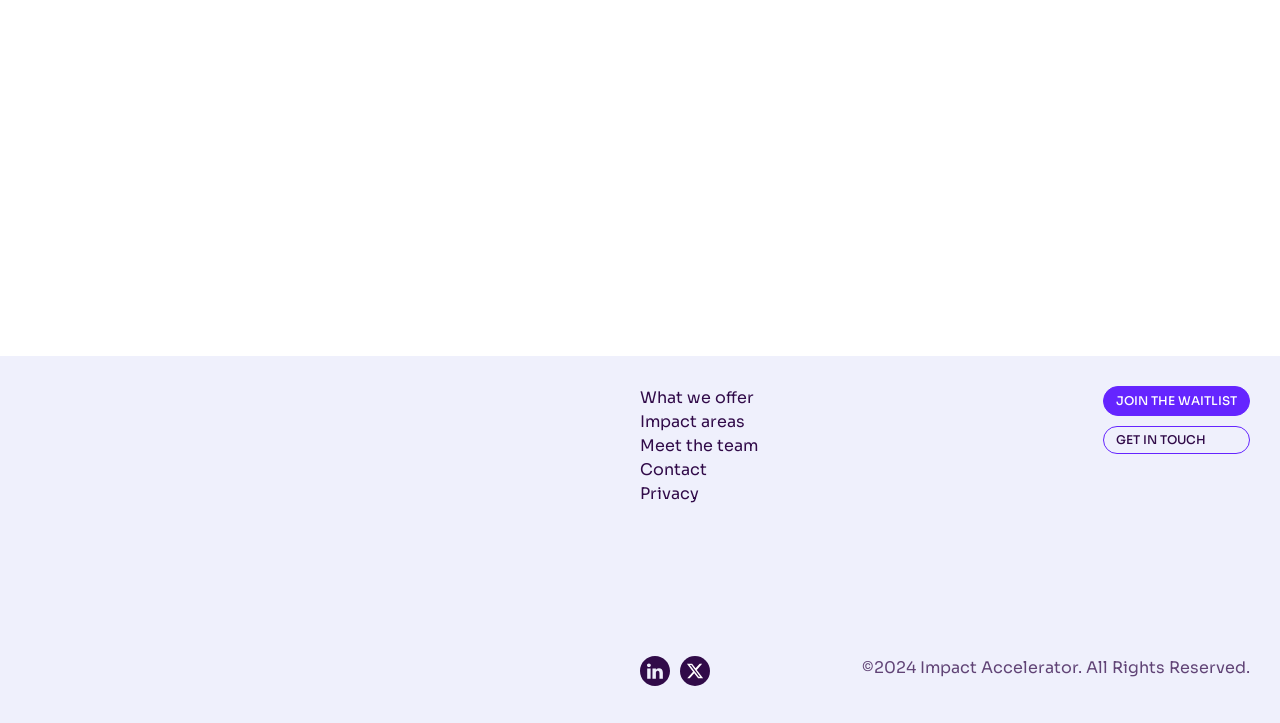Determine the bounding box coordinates for the area that should be clicked to carry out the following instruction: "Click SUBMIT".

[0.572, 0.302, 0.627, 0.368]